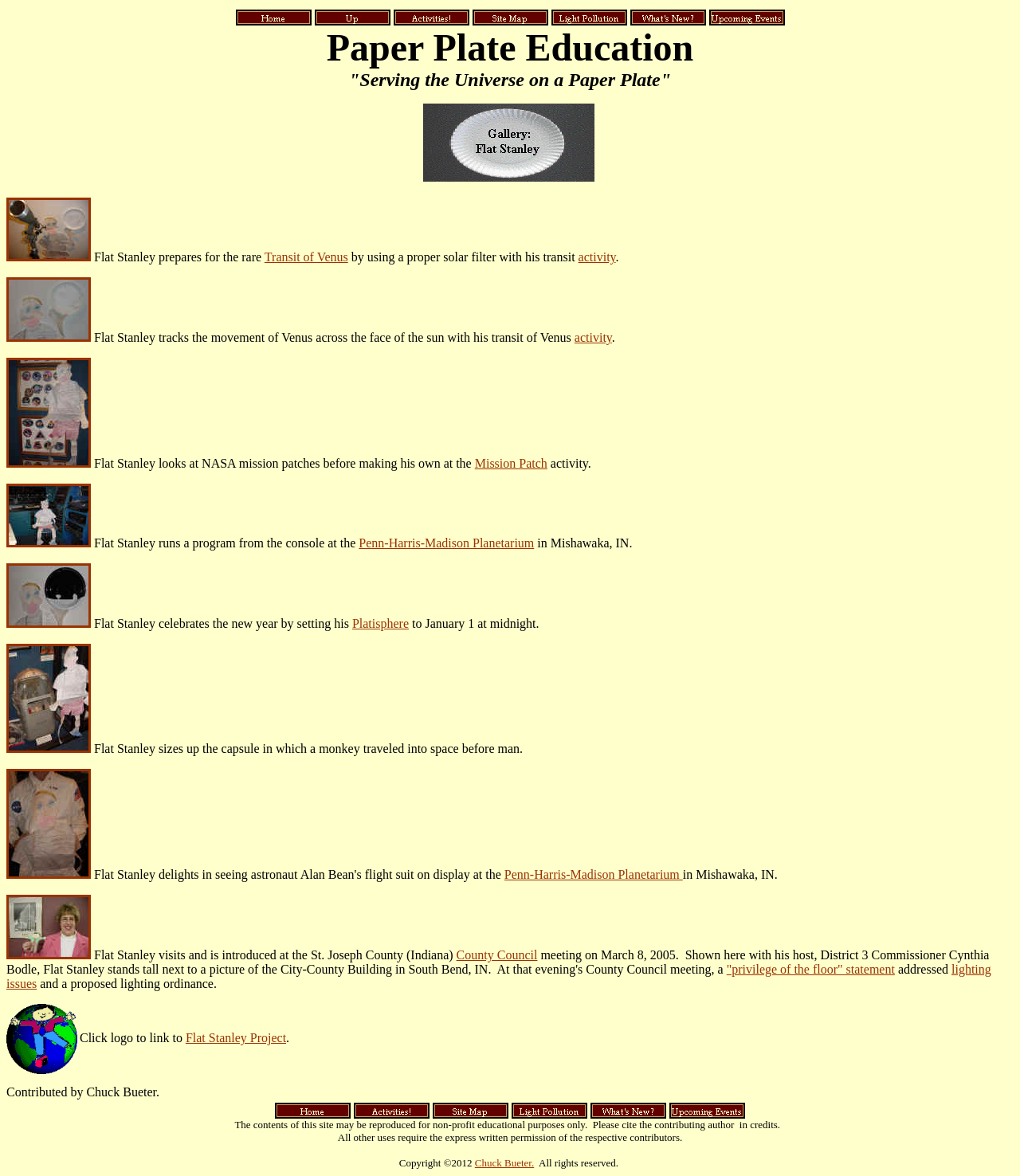Look at the image and write a detailed answer to the question: 
What is Flat Stanley doing in the image with the transit plate?

I found this answer by reading the text adjacent to the image, which says 'Flat Stanley tracks the movement of Venus across the face of the sun with his transit of Venus activity.' This implies that the image shows Flat Stanley tracking the movement of Venus.